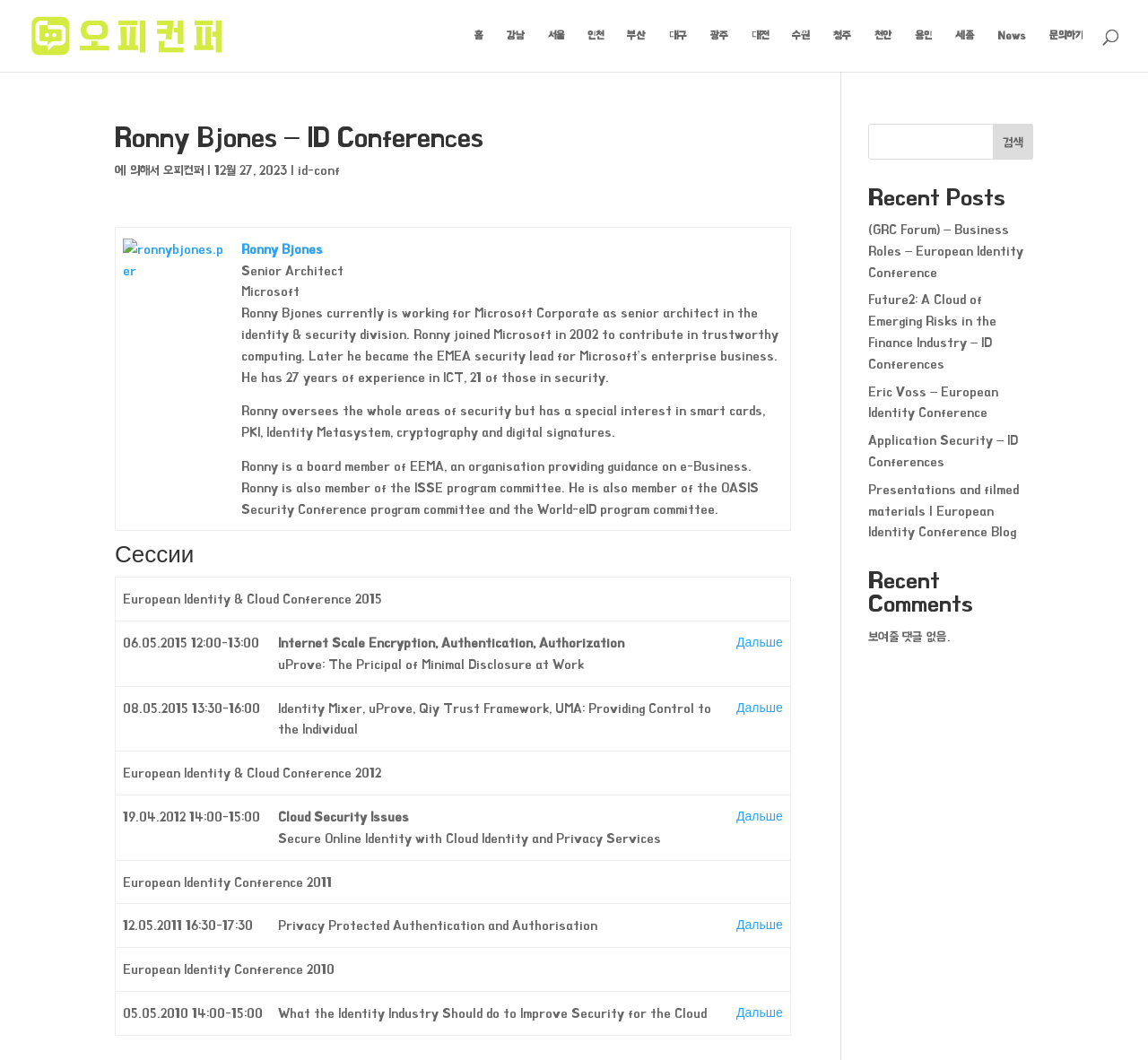Please answer the following question using a single word or phrase: 
How many conference sessions are listed on this webpage?

5